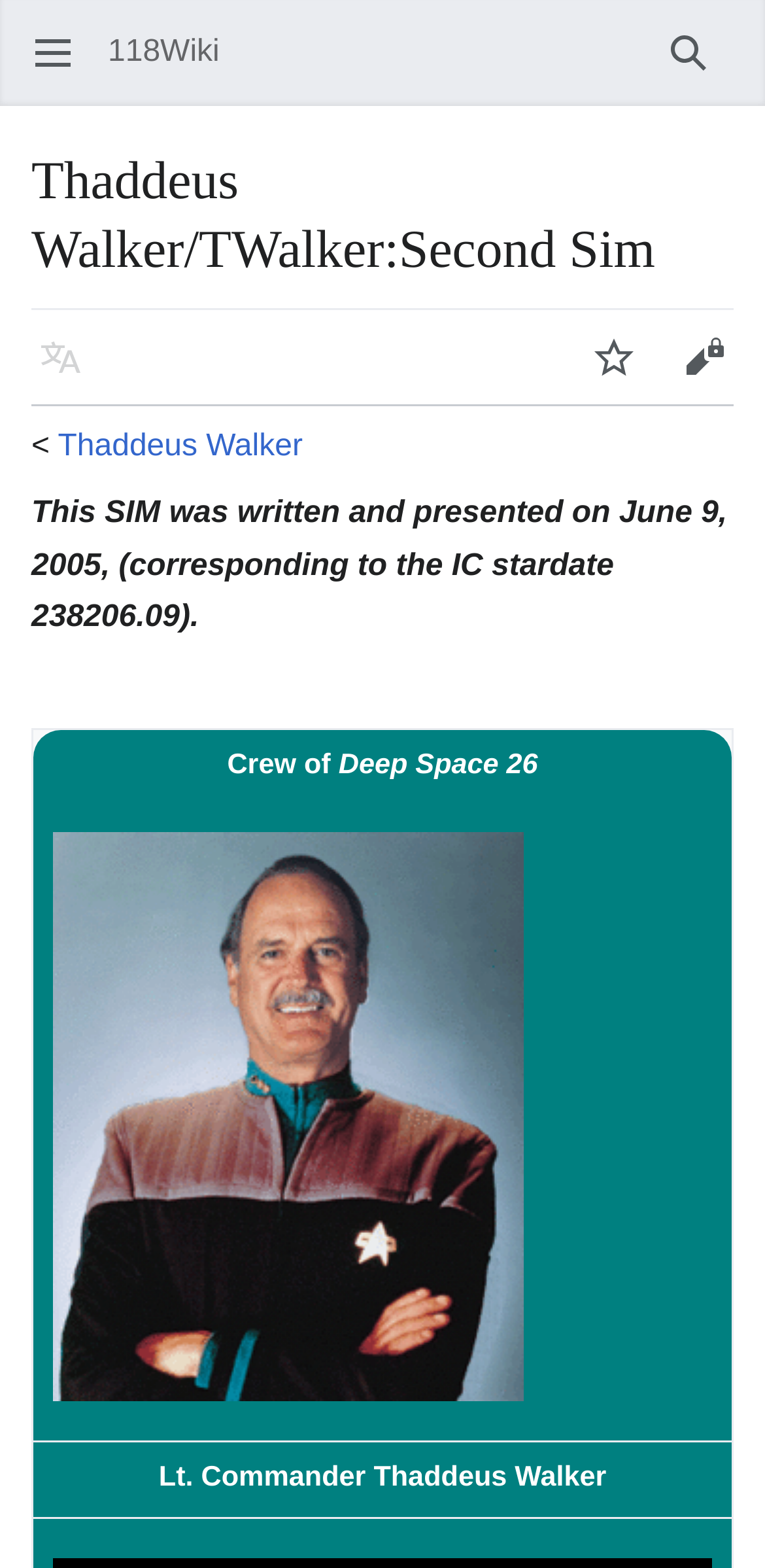Respond with a single word or phrase for the following question: 
What is the name of the space station?

Deep Space 26